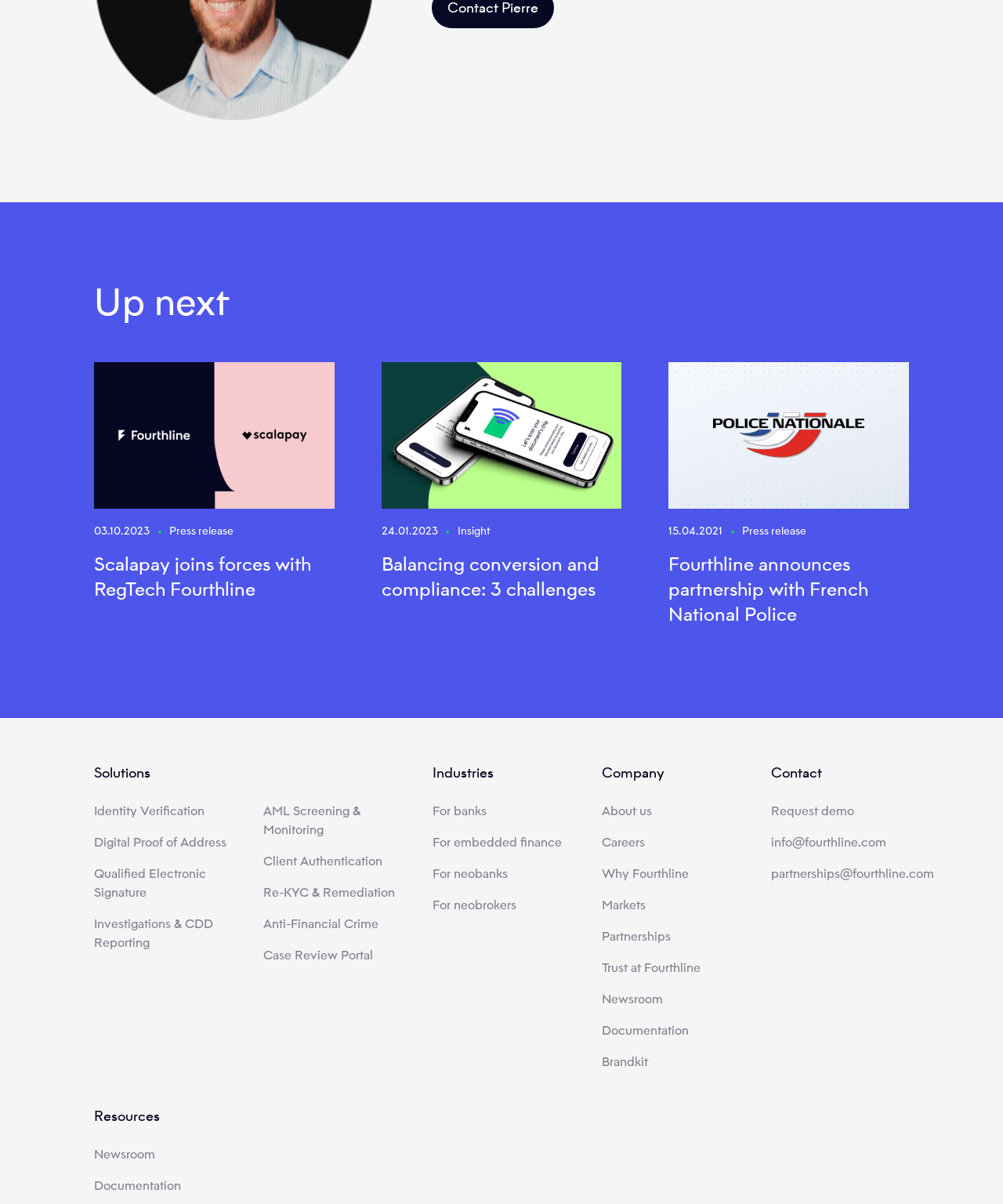Identify the bounding box coordinates of the region that should be clicked to execute the following instruction: "Request a demo".

[0.769, 0.664, 0.852, 0.684]